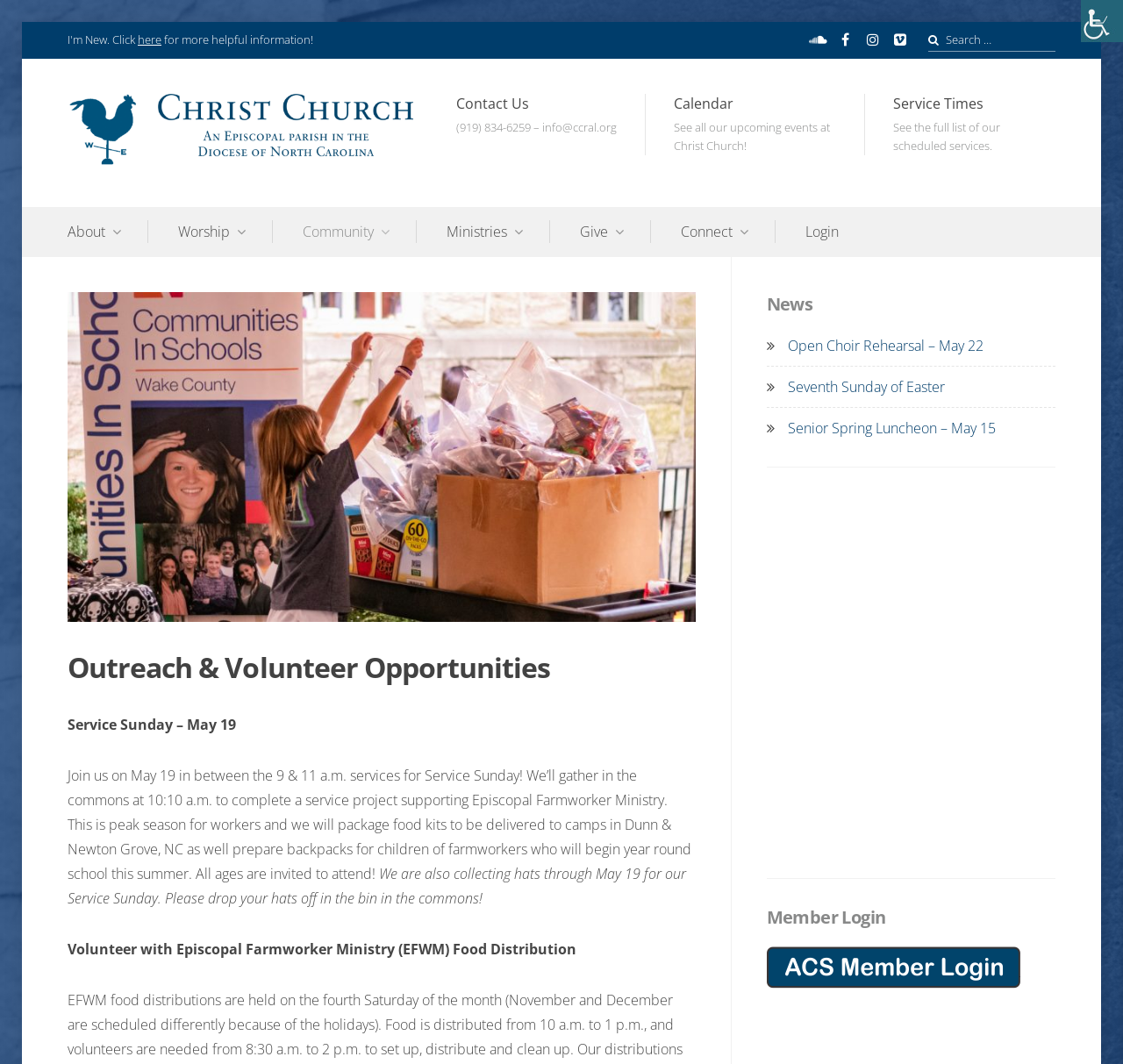Mark the bounding box of the element that matches the following description: "parent_node: Christ Church".

[0.06, 0.114, 0.368, 0.133]